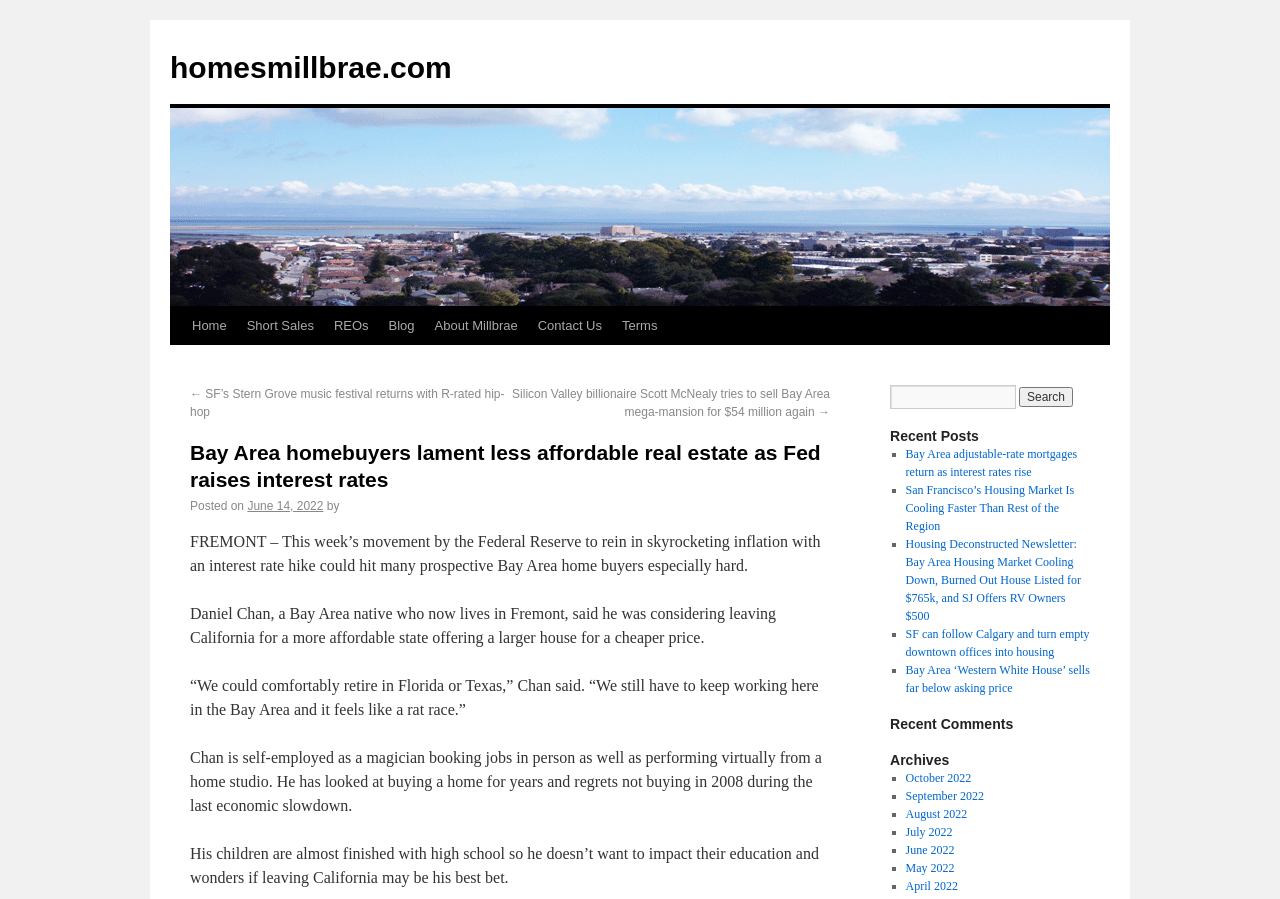Please predict the bounding box coordinates of the element's region where a click is necessary to complete the following instruction: "View archives for June 2022". The coordinates should be represented by four float numbers between 0 and 1, i.e., [left, top, right, bottom].

[0.707, 0.938, 0.746, 0.953]